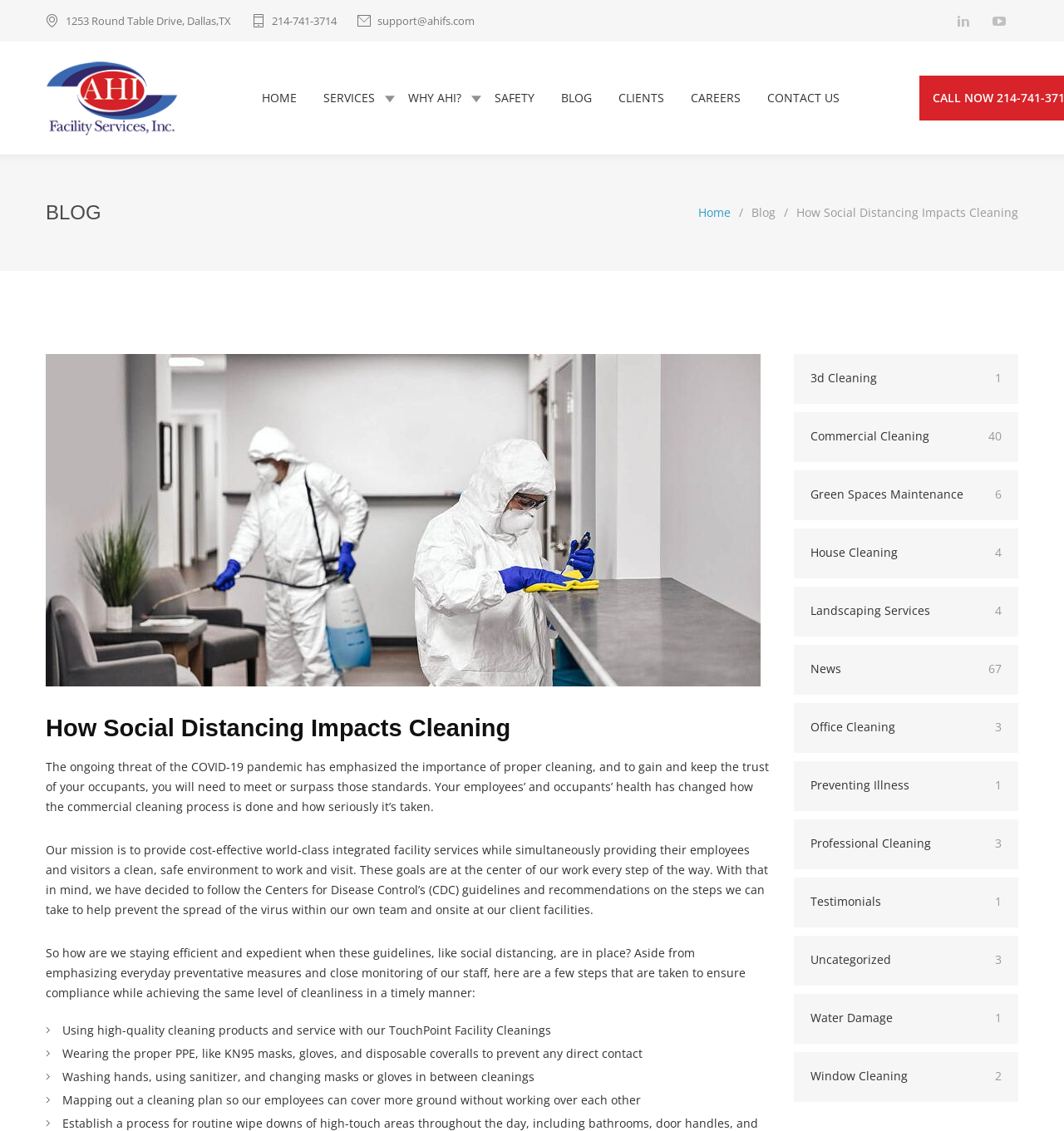Offer a meticulous description of the webpage's structure and content.

This webpage is about the impact of social distancing on cleaning, specifically in the context of commercial facilities. At the top, there is a logo and a navigation menu with links to various pages, including Home, Services, Why AHI?, Safety, Blog, Clients, Careers, and Contact Us. Below the navigation menu, there is a section with the company's address, phone number, and email address.

The main content of the page is divided into two columns. The left column has a heading "BLOG" and a breadcrumb navigation with links to Home and Blog. Below the breadcrumb navigation, there is a title "How Social Distancing Impacts Cleaning" and a brief introduction to the importance of proper cleaning in the context of the COVID-19 pandemic.

The right column has a large image related to cleaning, and below the image, there are three paragraphs of text. The first paragraph explains the company's mission to provide cost-effective and world-class integrated facility services while ensuring a clean and safe environment. The second paragraph describes the company's approach to following the Centers for Disease Control's (CDC) guidelines and recommendations to prevent the spread of the virus. The third paragraph outlines the steps the company takes to ensure compliance with social distancing guidelines while maintaining the same level of cleanliness, including using high-quality cleaning products, wearing proper personal protective equipment (PPE), washing hands, and mapping out a cleaning plan.

Below the three paragraphs, there are several links to other pages on the website, categorized by topic, such as 3D Cleaning, Commercial Cleaning, Green Spaces Maintenance, and more.